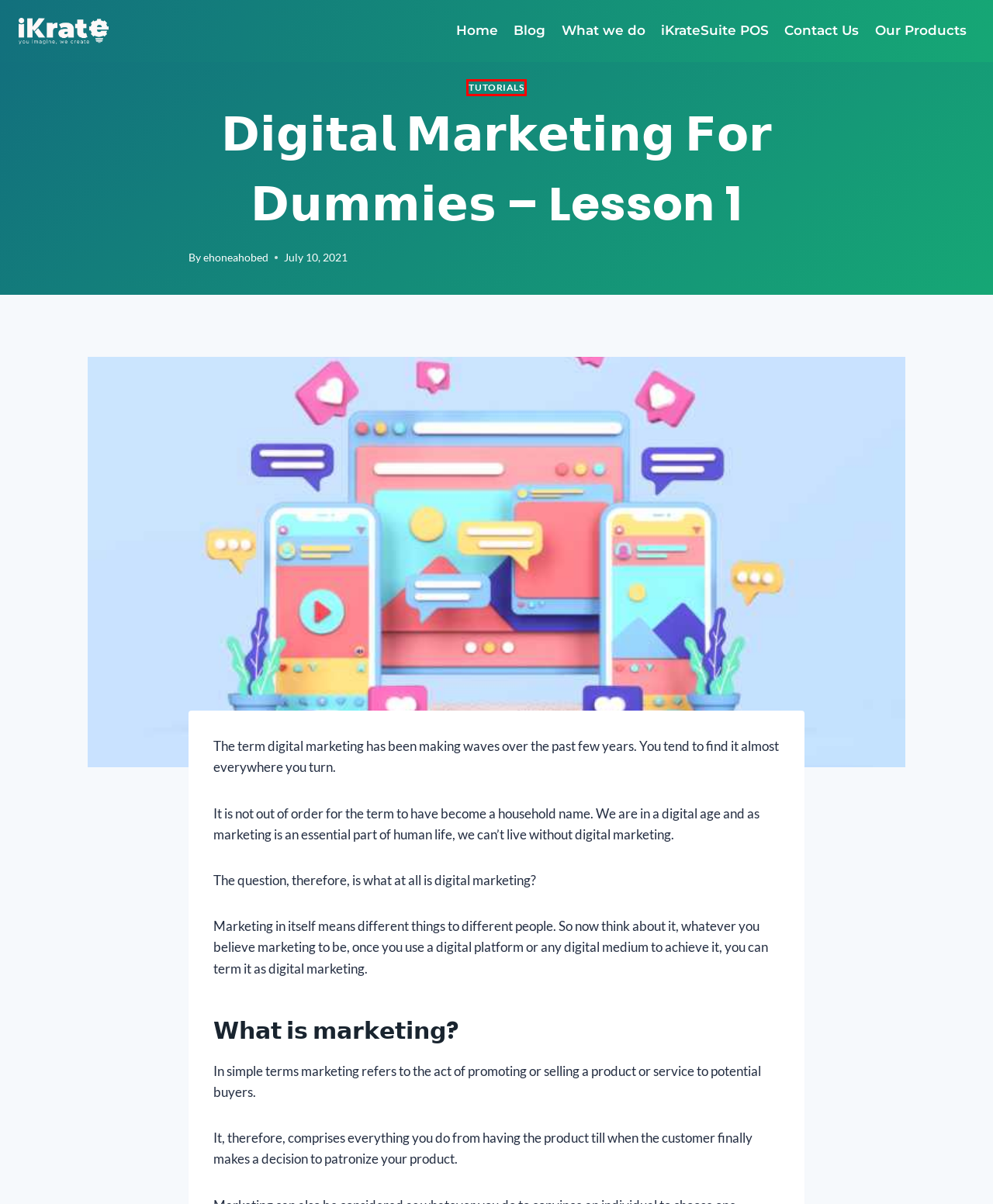You have been given a screenshot of a webpage, where a red bounding box surrounds a UI element. Identify the best matching webpage description for the page that loads after the element in the bounding box is clicked. Options include:
A. Home - iKrate | Affordable Web Design & Software Company
B. Products - iKrate
C. Contact Us - iKrate
D. Digital Marketing For Dummies – Lesson 4 - iKrate
E. Services - iKrate
F. Digital Marketing For Dummies - Lesson 2 - iKrate
G. iKrateSuite - iKrate
H. Tutorials - iKrate

H